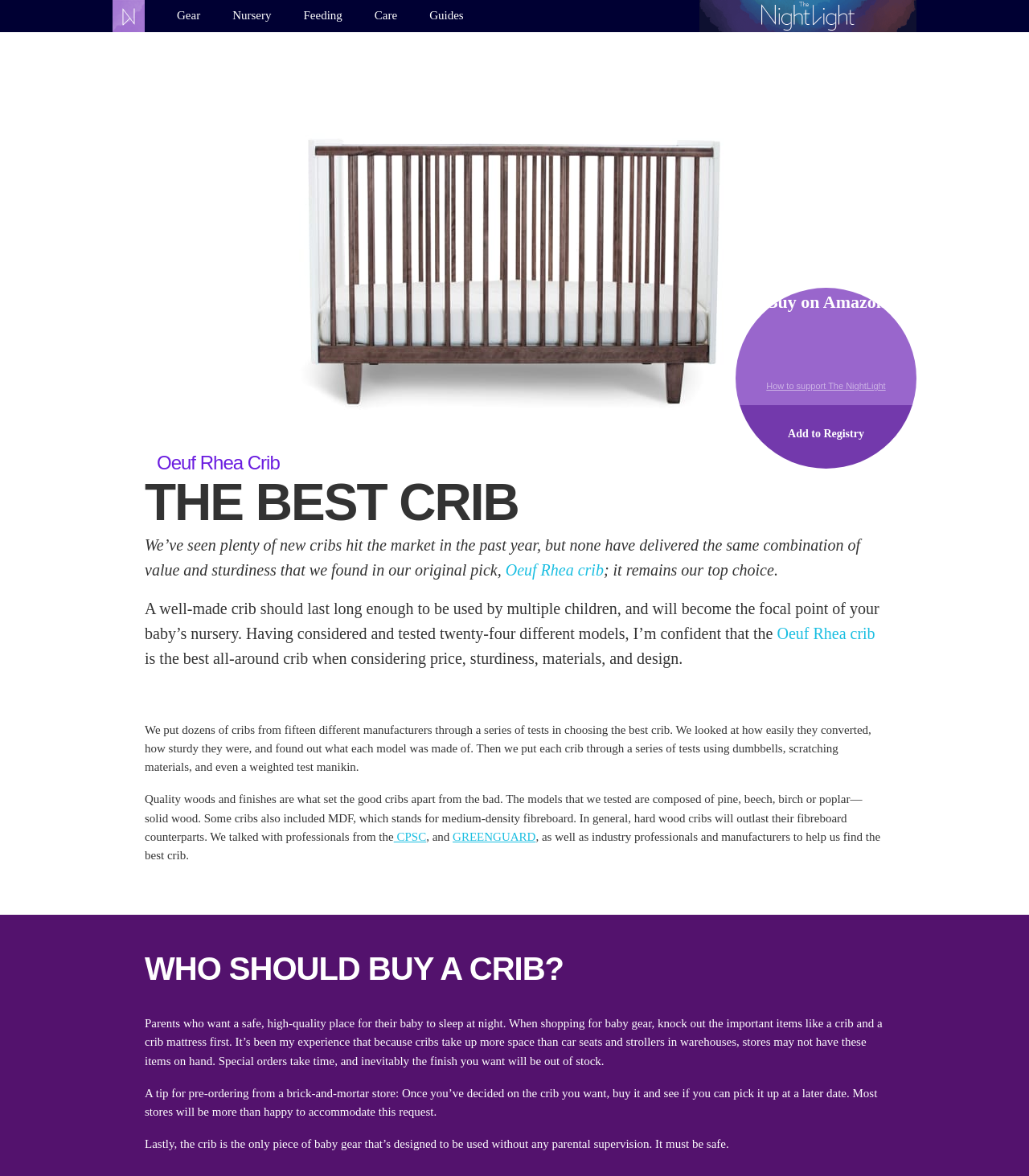What should parents do when pre-ordering a crib?
Please answer the question with a detailed response using the information from the screenshot.

According to the webpage, when pre-ordering a crib from a brick-and-mortar store, parents should ask if they can pick it up at a later date, as most stores will accommodate this request.